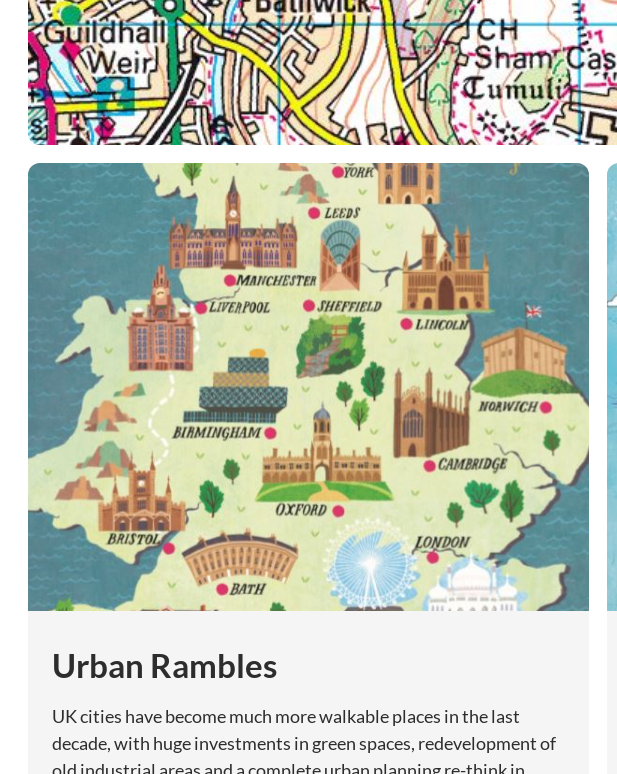Refer to the image and answer the question with as much detail as possible: What is the theme suggested by the title 'Urban Rambles'?

The title 'Urban Rambles' is placed below the map, and it implies a theme of walking and exploring these cities, which is further supported by the accompanying text that emphasizes increased walkability and urban beautification.